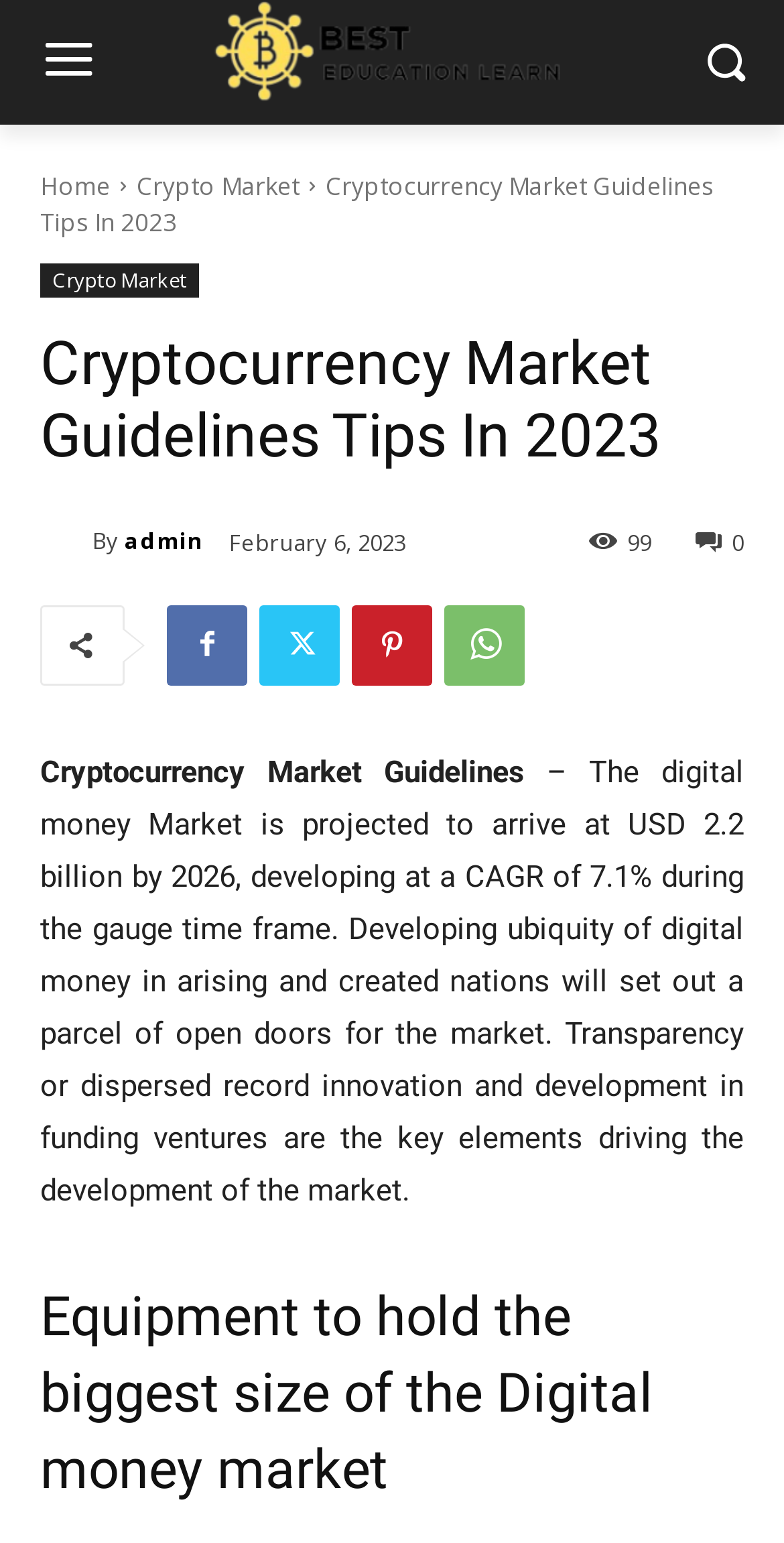What is the CAGR of the digital money market?
Please provide a single word or phrase in response based on the screenshot.

7.1%